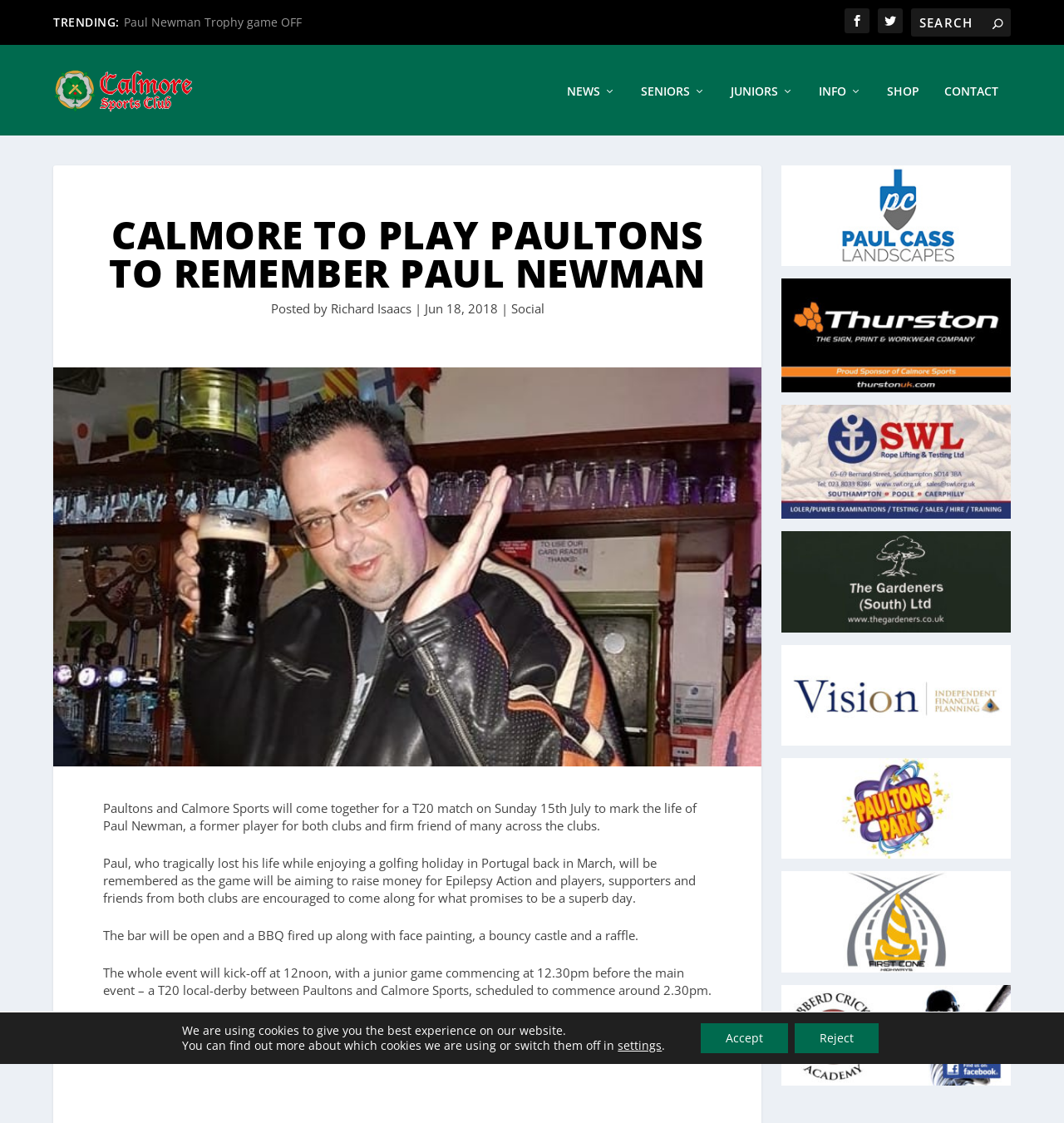Provide a one-word or short-phrase answer to the question:
What is the name of the former player being remembered?

Paul Newman